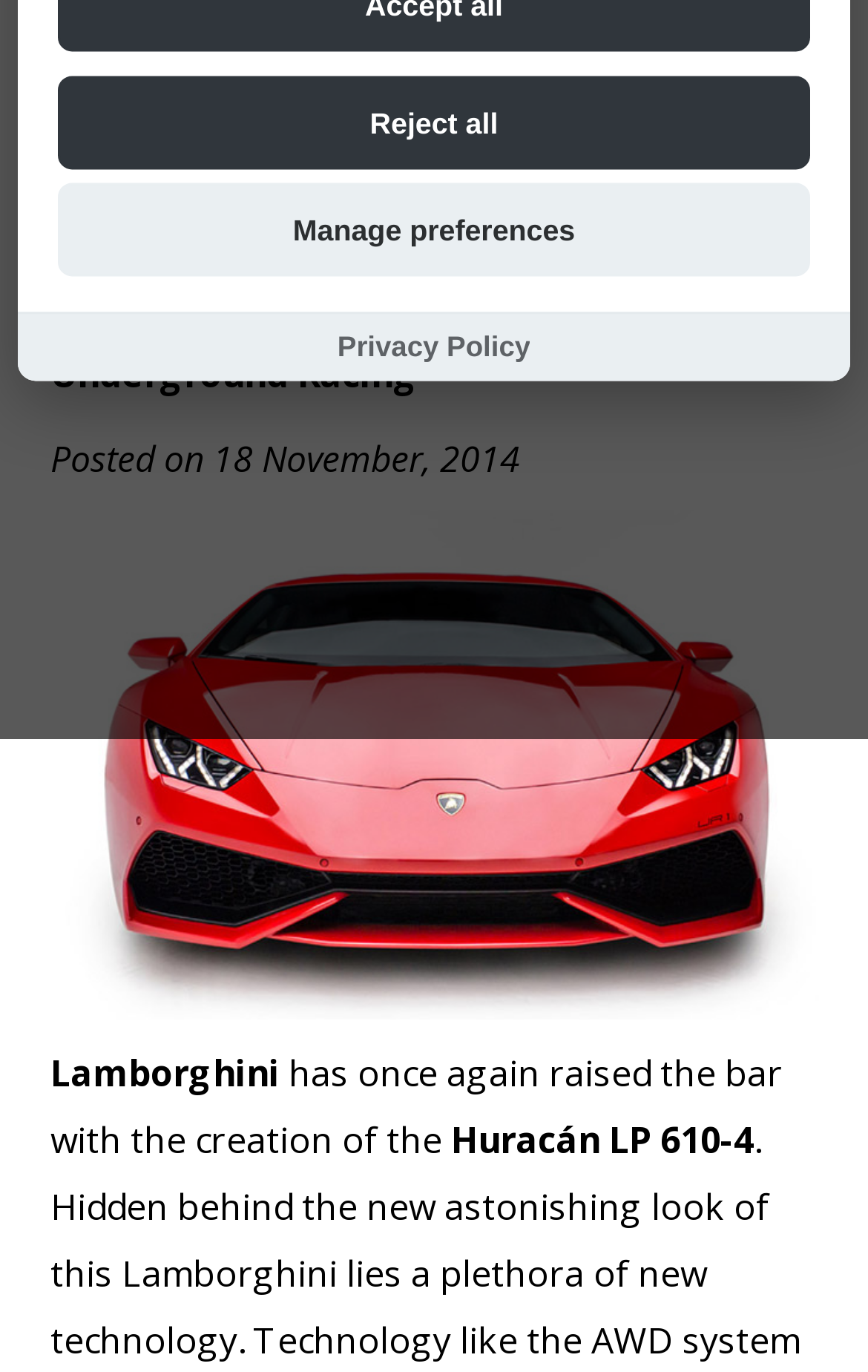Locate the UI element described by Previous Post21Soho Presents… and provide its bounding box coordinates. Use the format (top-left x, top-left y, bottom-right x, bottom-right y) with all values as floating point numbers between 0 and 1.

None